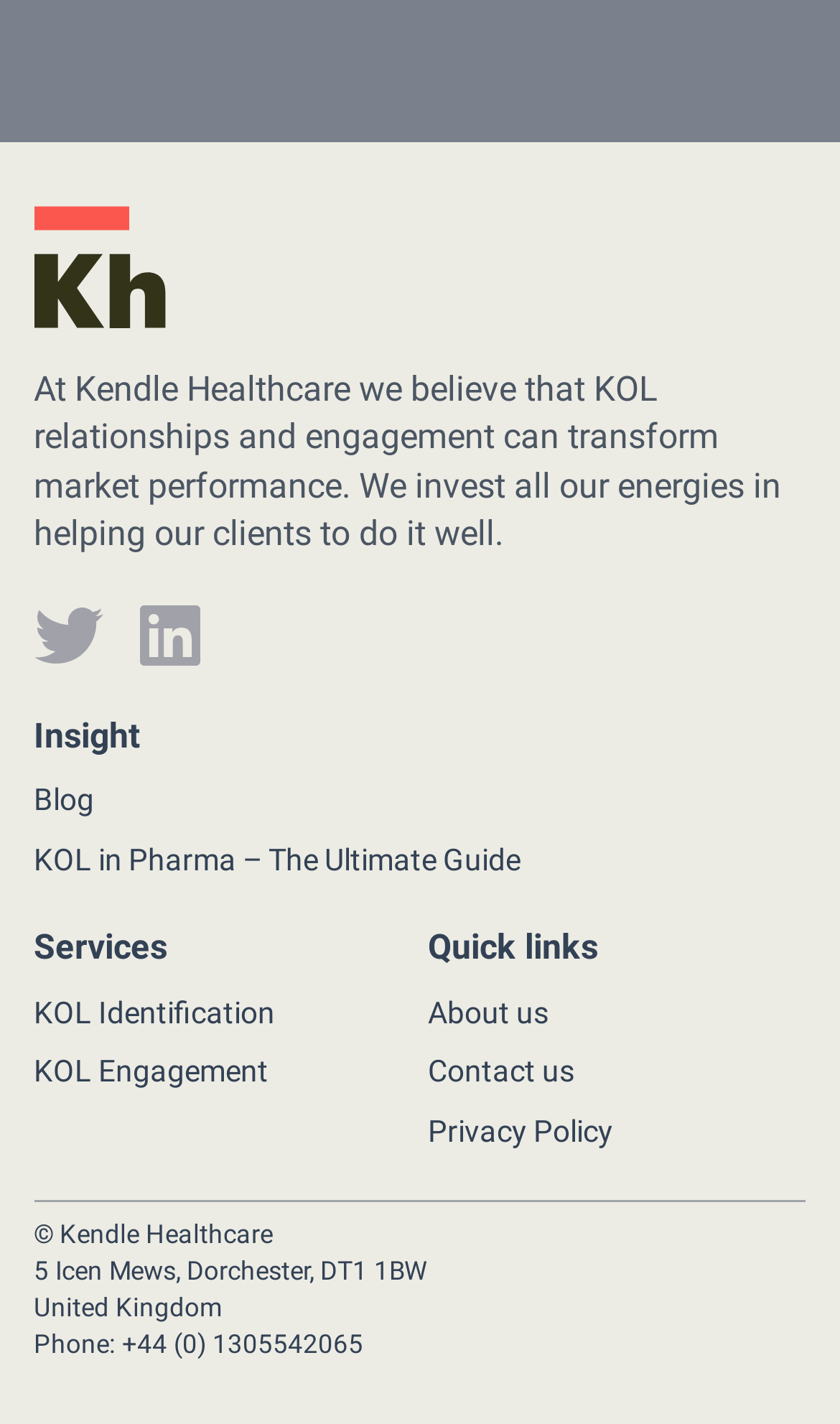How many services are listed?
Using the image, answer in one word or phrase.

2